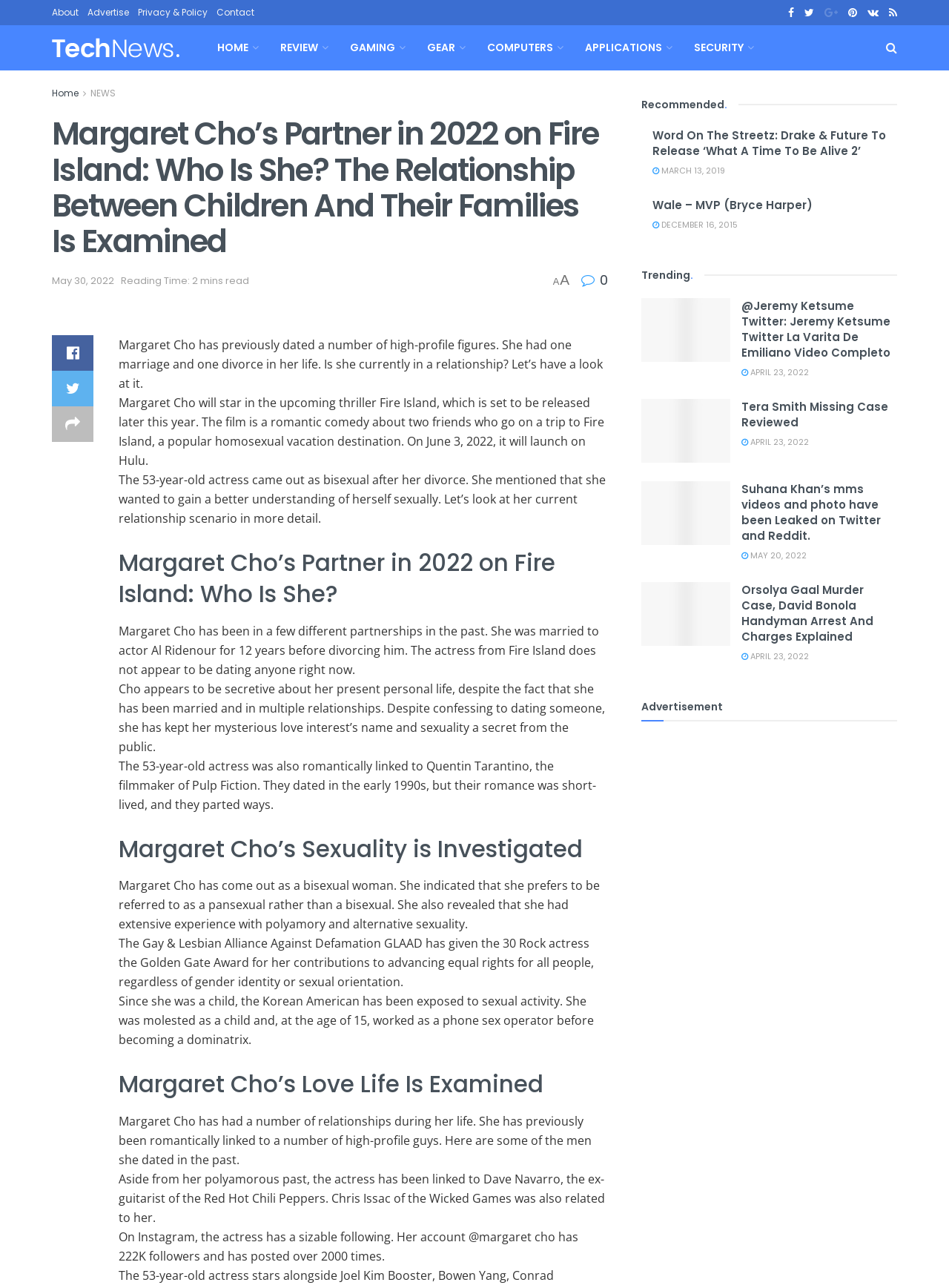Given the element description, predict the bounding box coordinates in the format (top-left x, top-left y, bottom-right x, bottom-right y). Make sure all values are between 0 and 1. Here is the element description: Tera Smith Missing Case Reviewed

[0.781, 0.31, 0.936, 0.334]